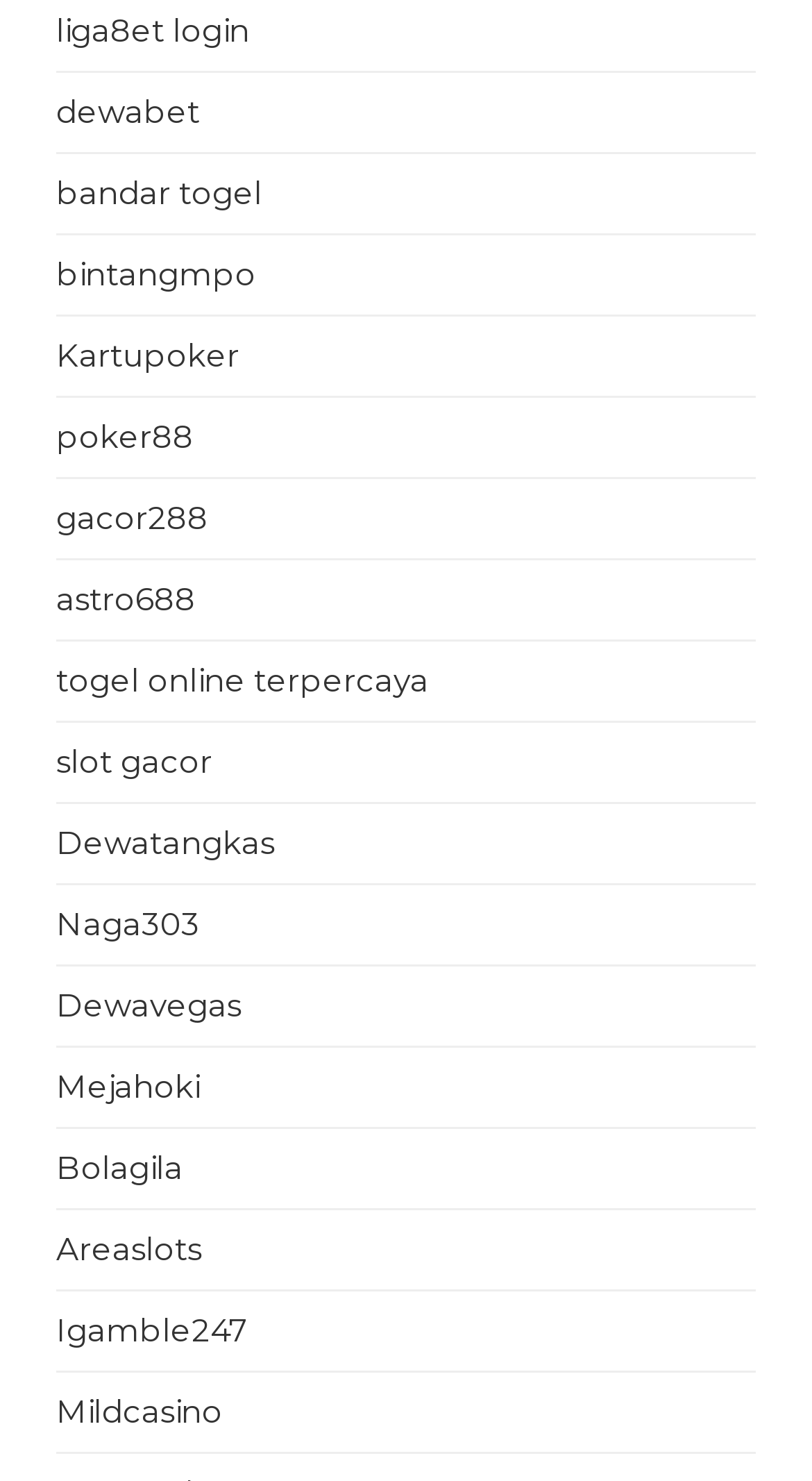Is there a specific order to the links listed?
Refer to the image and provide a one-word or short phrase answer.

No